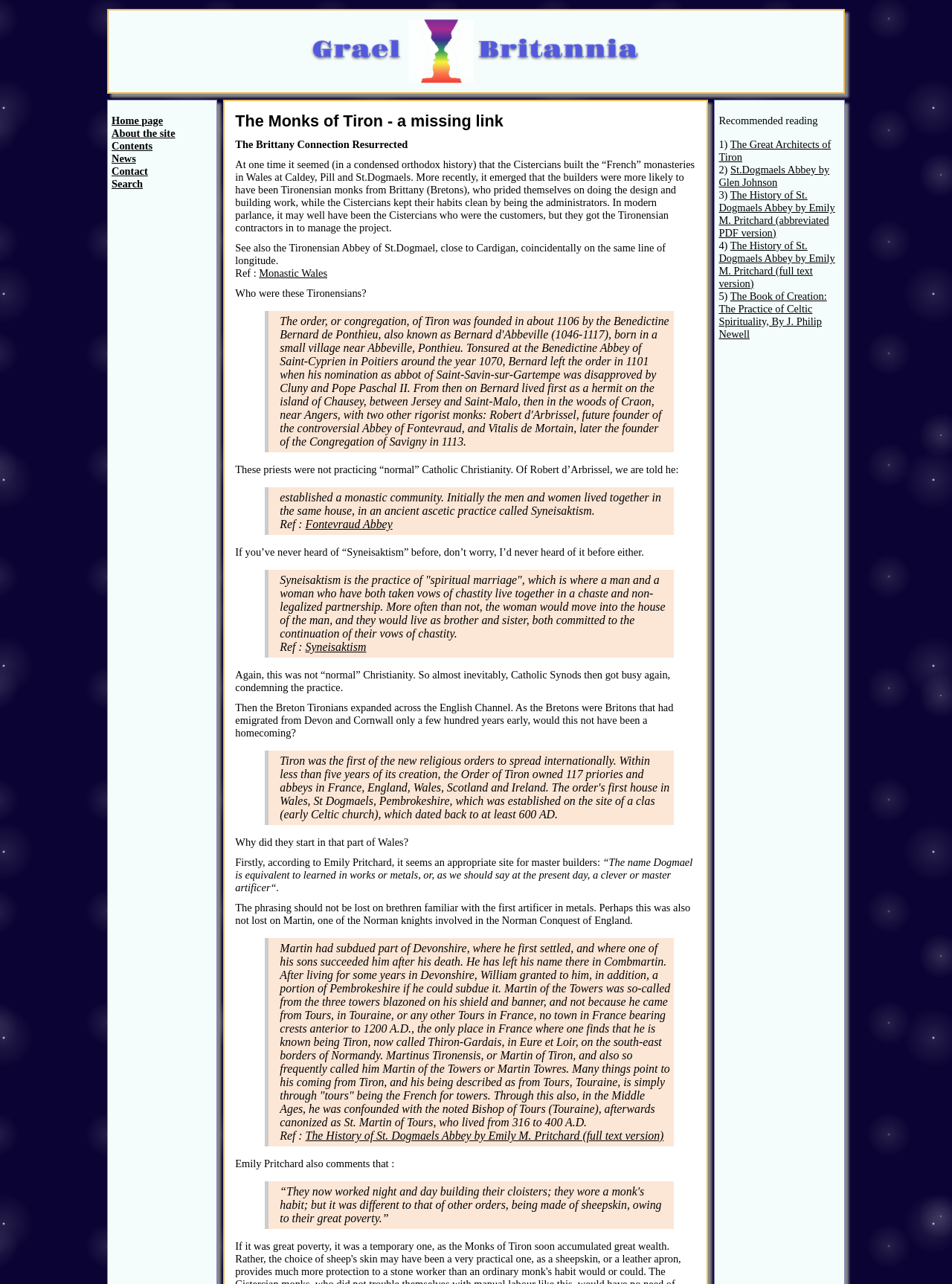What is the name of the Norman knight involved in the Norman Conquest of England?
Answer the question with a single word or phrase by looking at the picture.

Martin